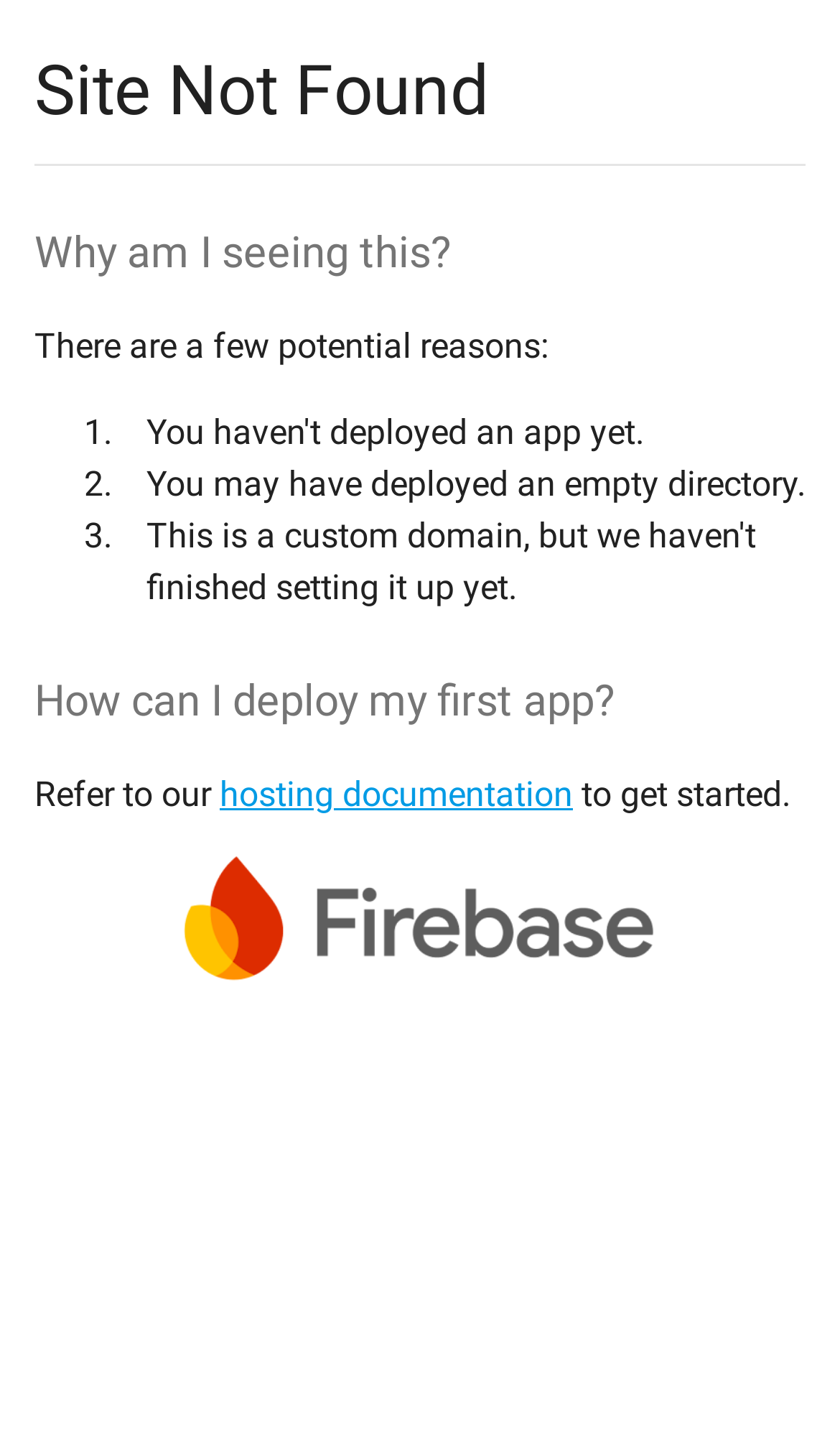How many potential reasons are there?
Based on the screenshot, provide a one-word or short-phrase response.

Three